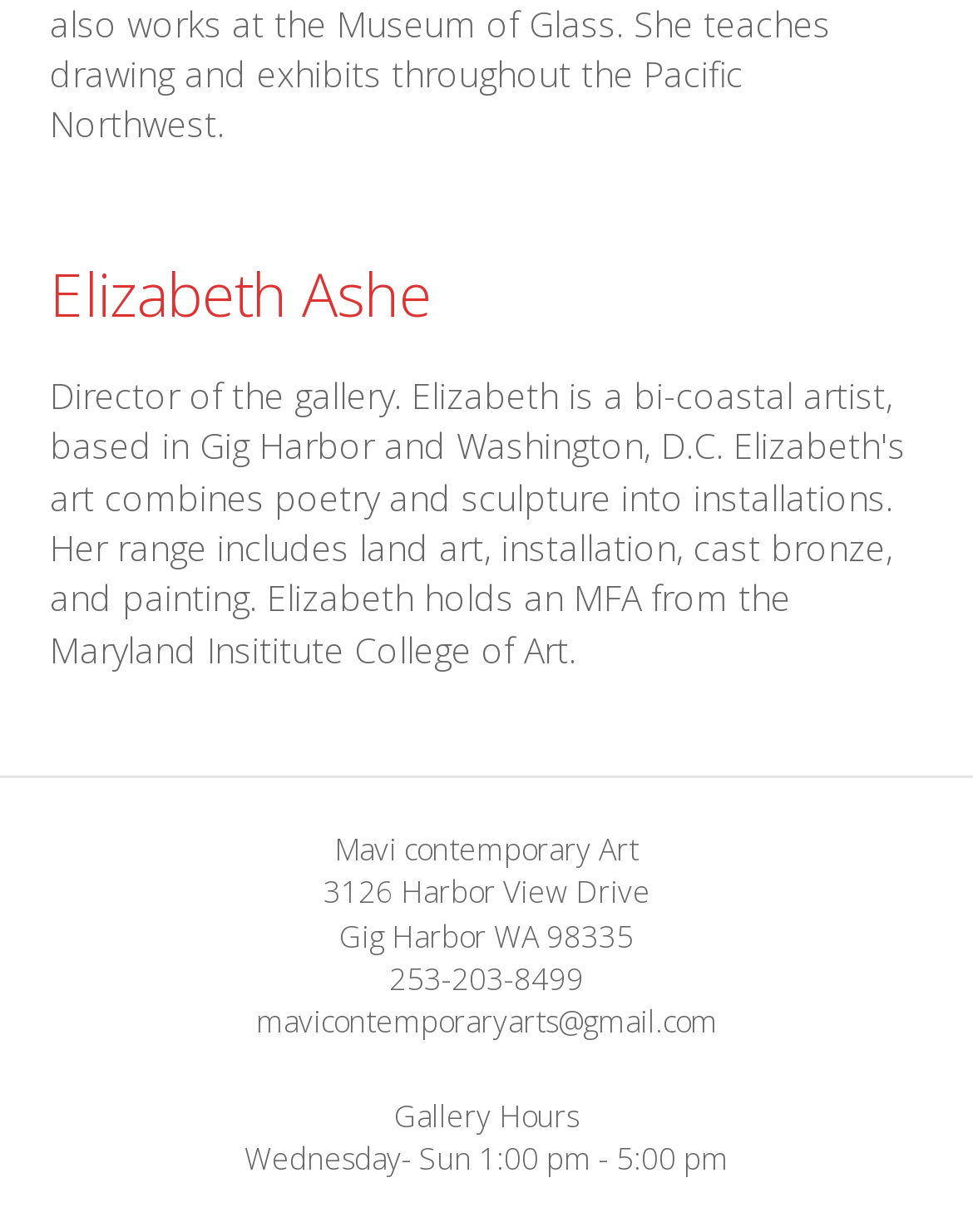What are the gallery hours?
Based on the visual content, answer with a single word or a brief phrase.

Wednesday- Sun 1:00 pm - 5:00 pm